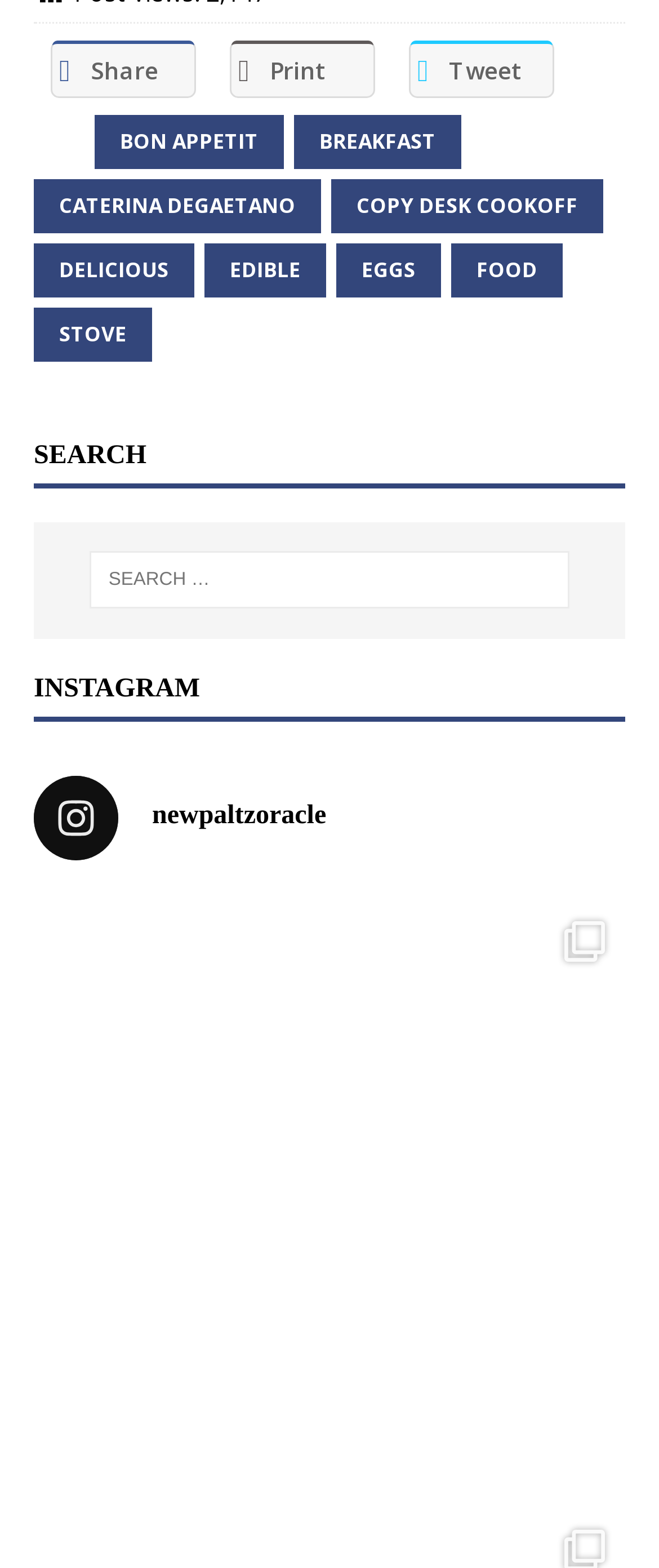Please provide a one-word or phrase answer to the question: 
How many links are there in the top row?

3